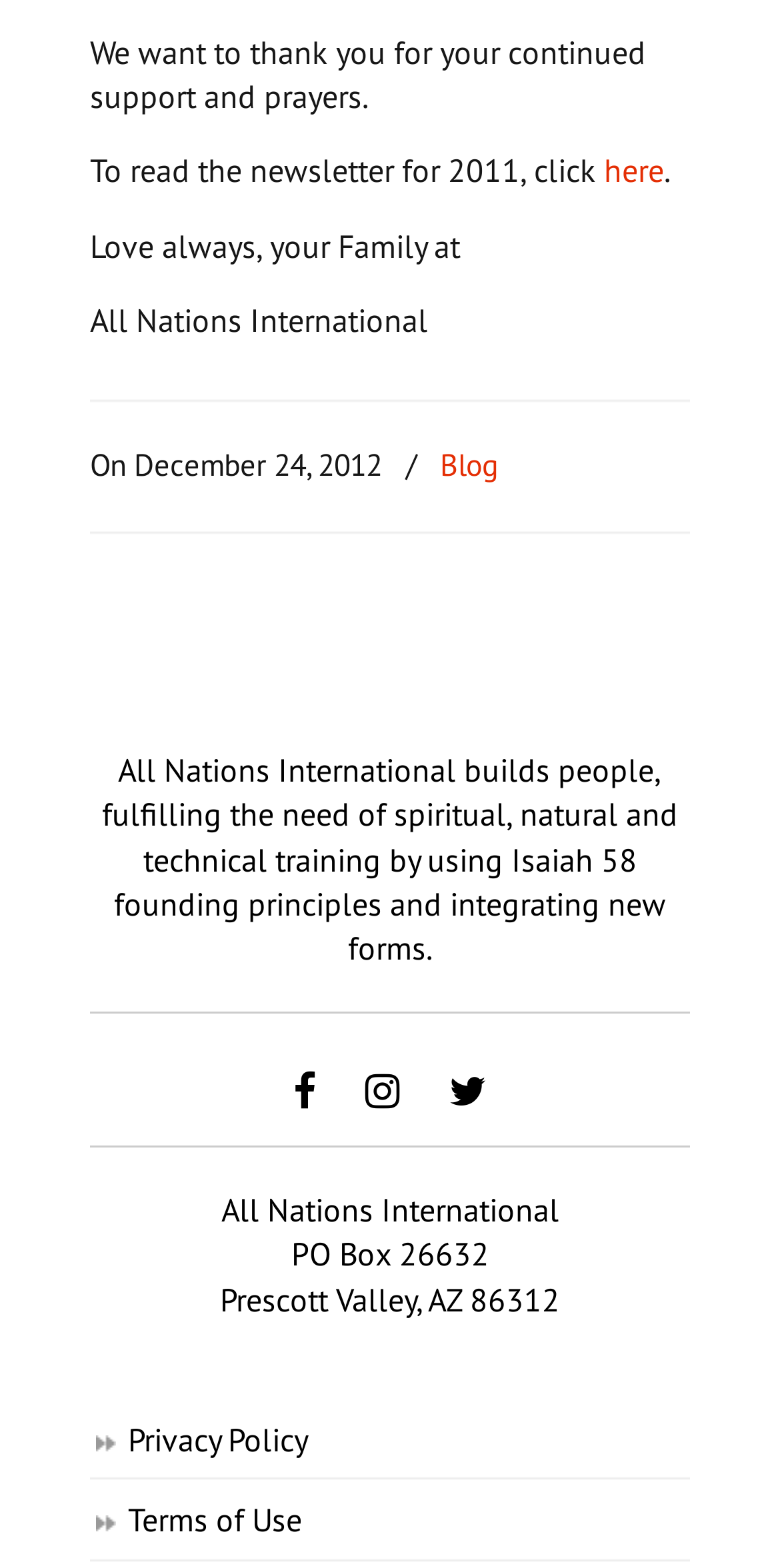Please answer the following question using a single word or phrase: 
What is the name of the organization?

All Nations International